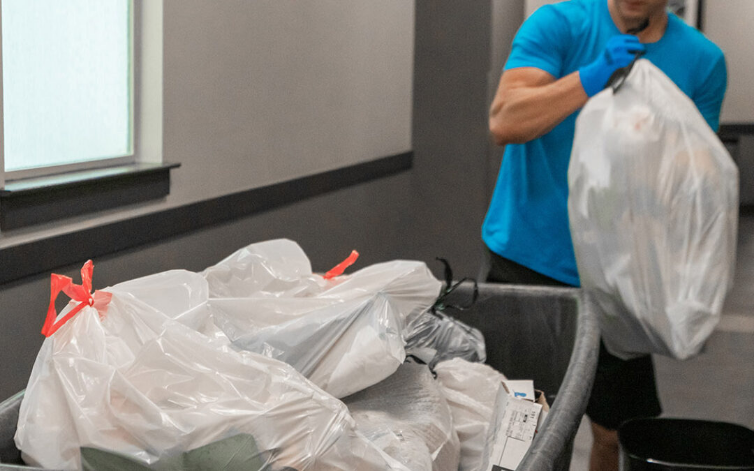Answer the following in one word or a short phrase: 
What is in the foreground?

A large bin